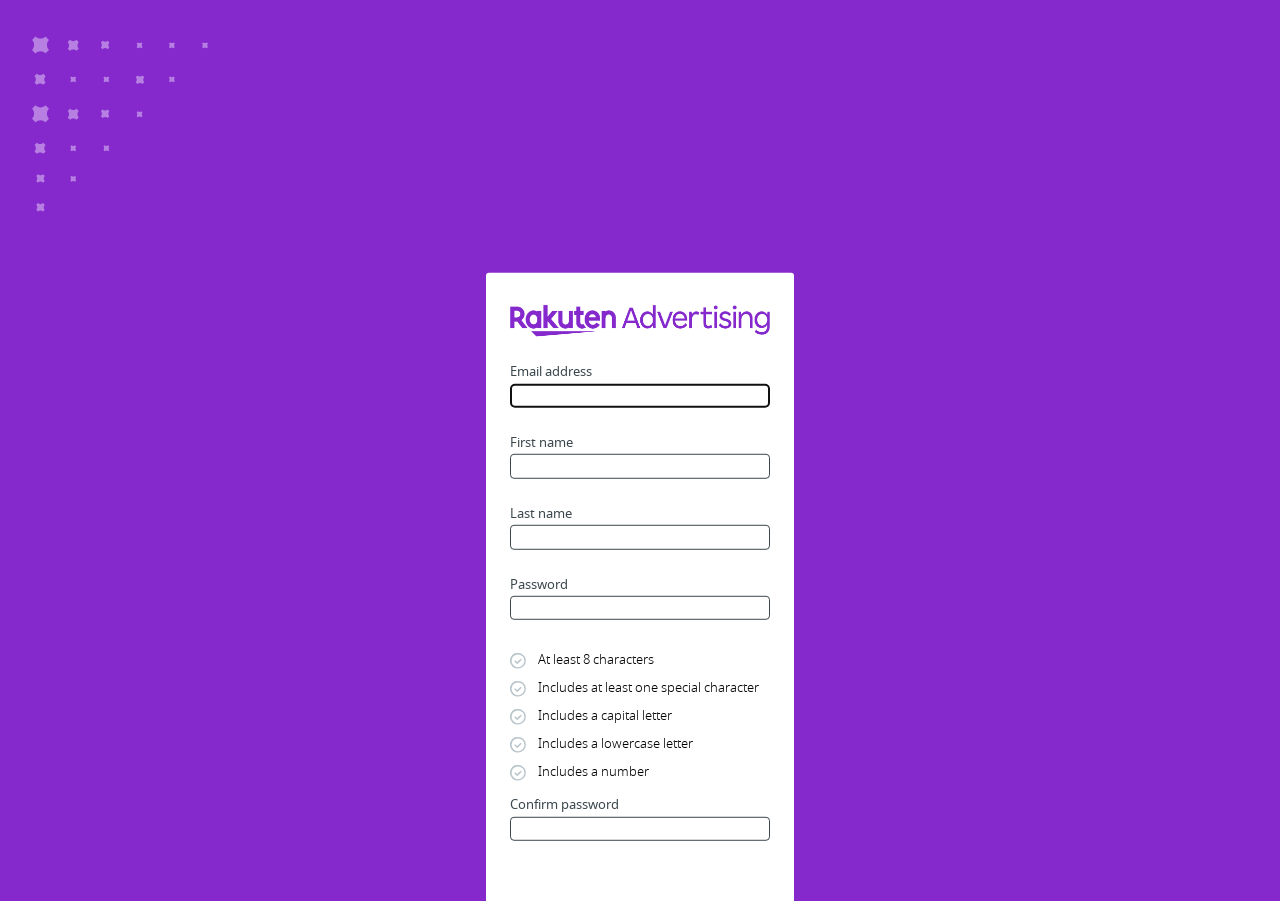Answer the following in one word or a short phrase: 
What is the minimum length of the password?

8 characters